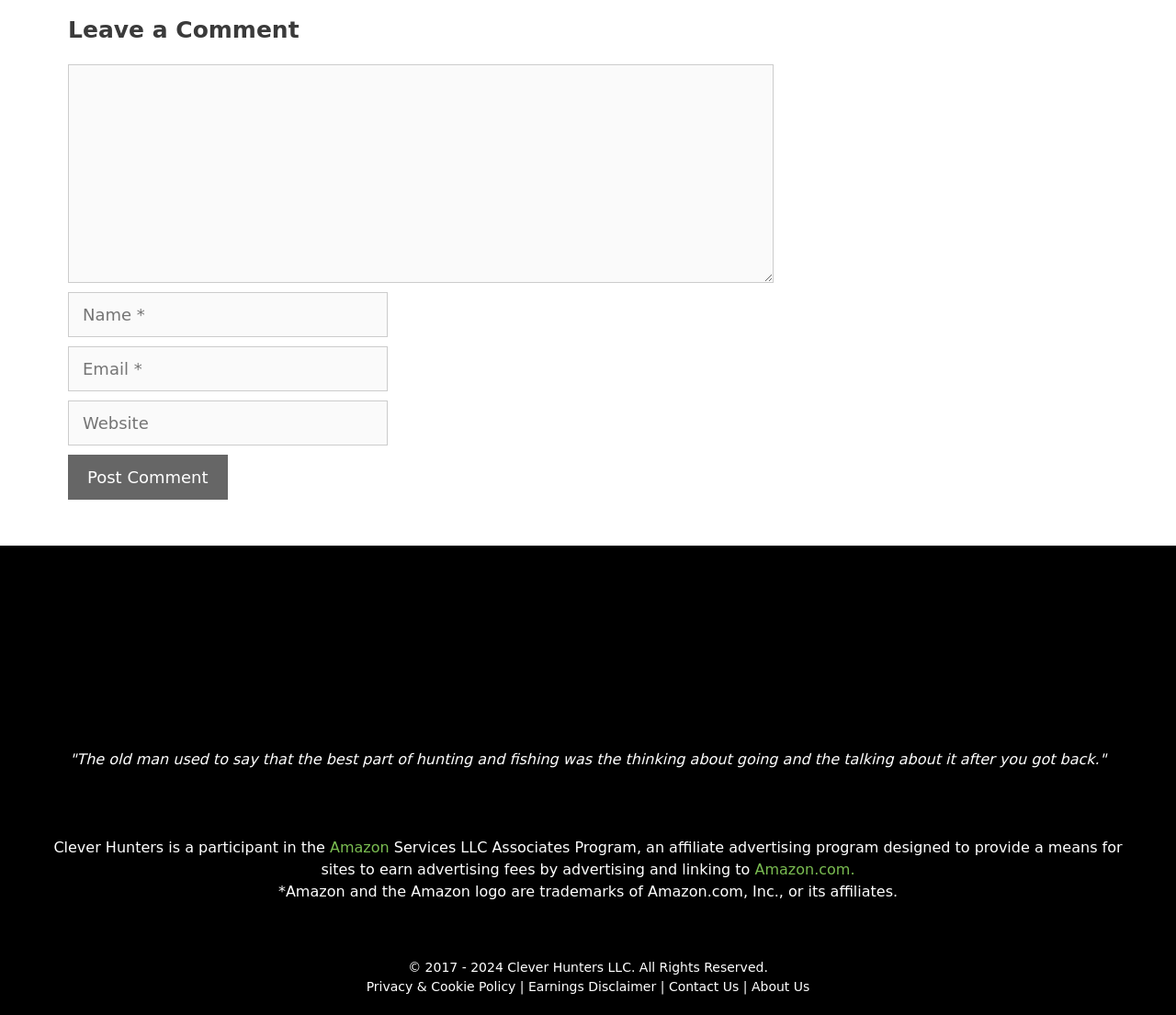Identify the bounding box coordinates of the area you need to click to perform the following instruction: "read the privacy and cookie policy".

[0.311, 0.965, 0.439, 0.979]